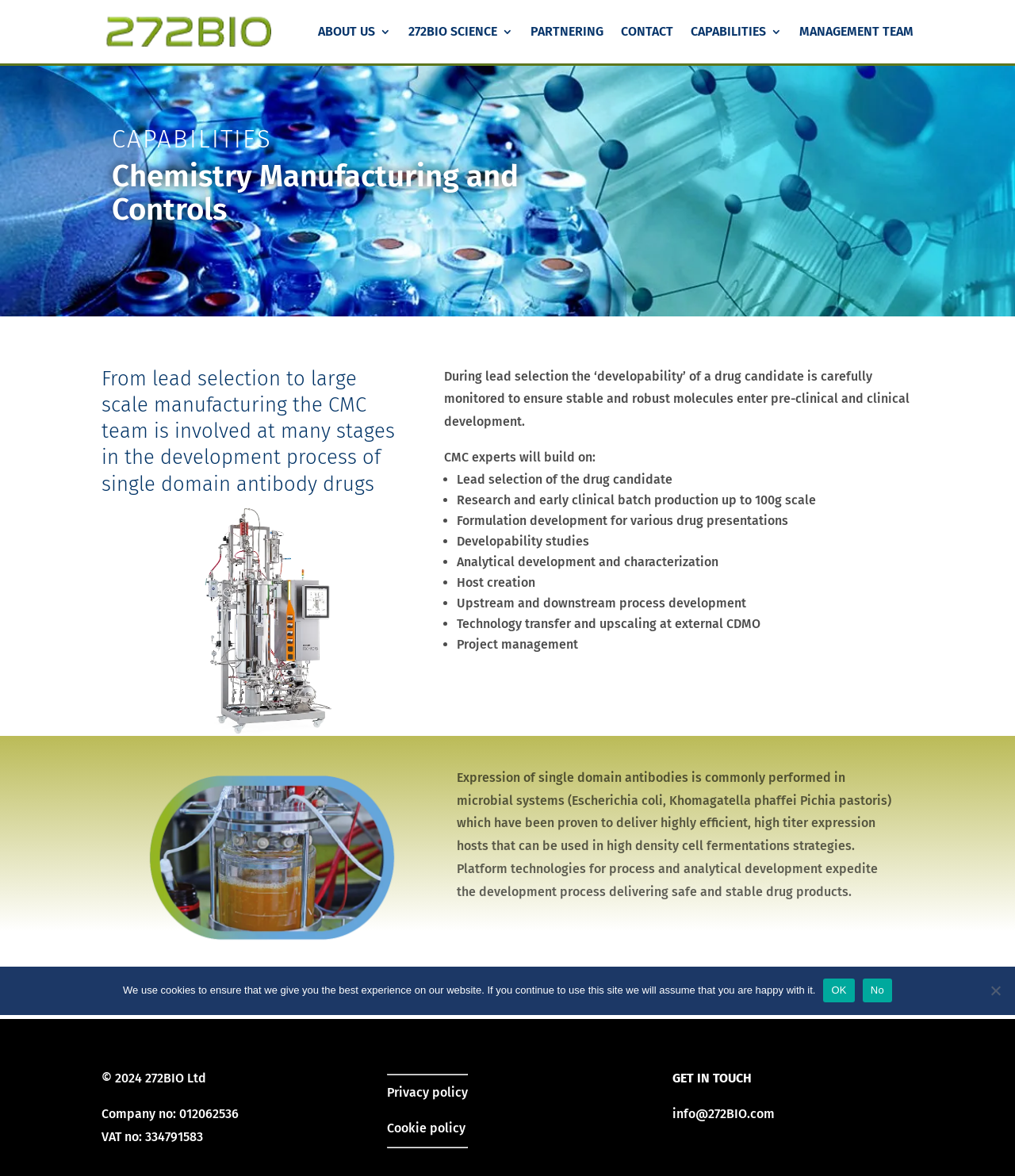Identify the bounding box coordinates of the element to click to follow this instruction: 'Click the CAPABILITIES 3 link'. Ensure the coordinates are four float values between 0 and 1, provided as [left, top, right, bottom].

[0.68, 0.022, 0.77, 0.054]